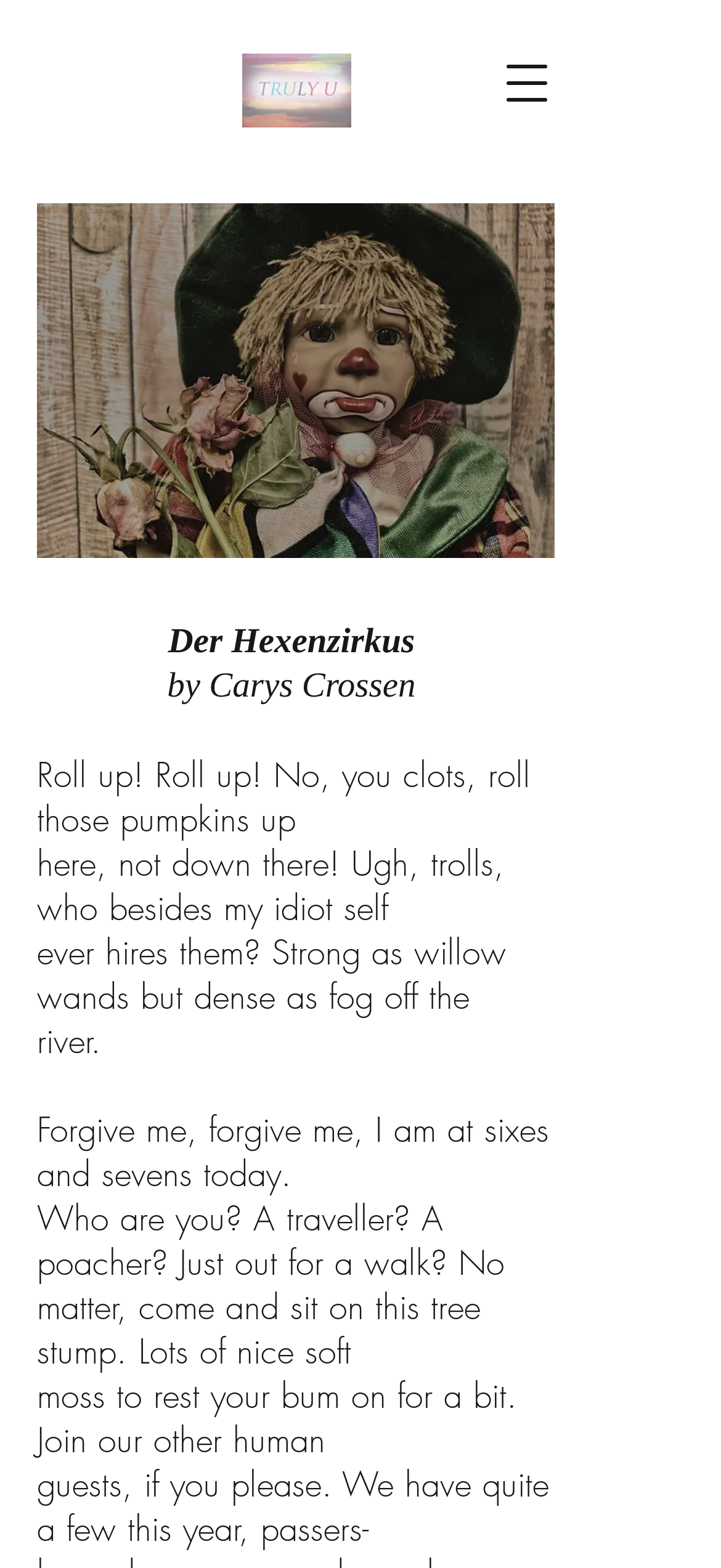Using the provided element description, identify the bounding box coordinates as (top-left x, top-left y, bottom-right x, bottom-right y). Ensure all values are between 0 and 1. Description: aria-label="Open navigation menu"

[0.679, 0.029, 0.782, 0.077]